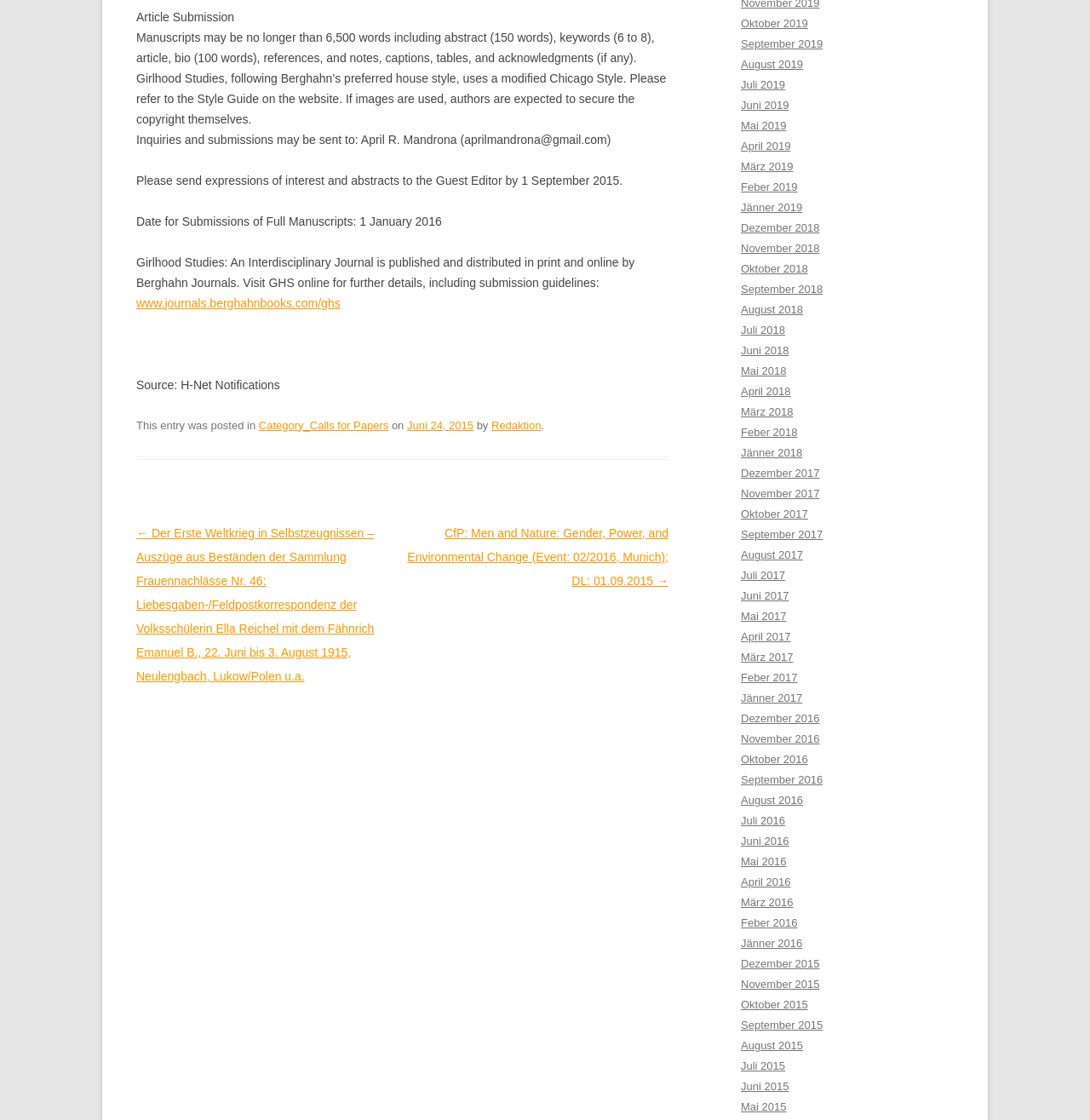What is the maximum word count for article submissions?
Craft a detailed and extensive response to the question.

According to the webpage, the maximum word count for article submissions is 6,500 words, including abstract, keywords, article, bio, references, notes, captions, tables, and acknowledgments.